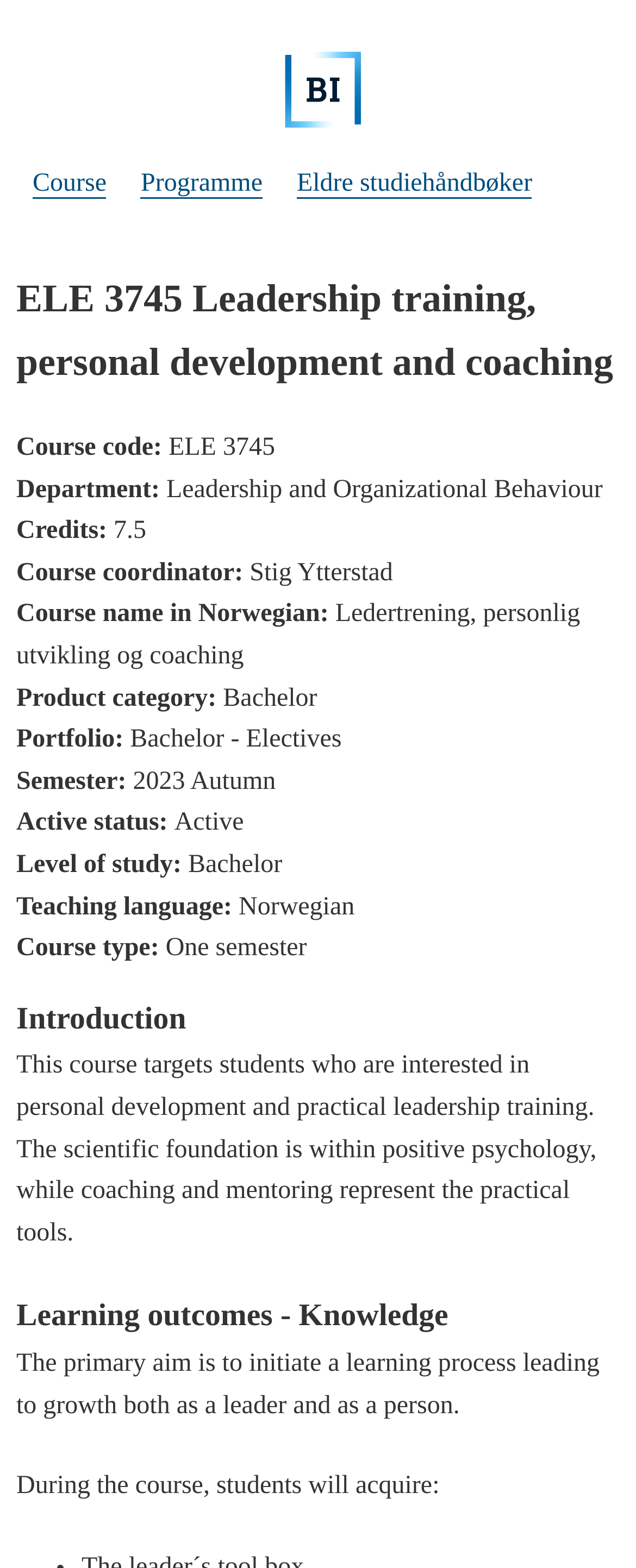Based on the visual content of the image, answer the question thoroughly: What is the course type?

The course type can be found in the section that lists the course details, where it is labeled as 'Course type:' and has the value 'One semester'.